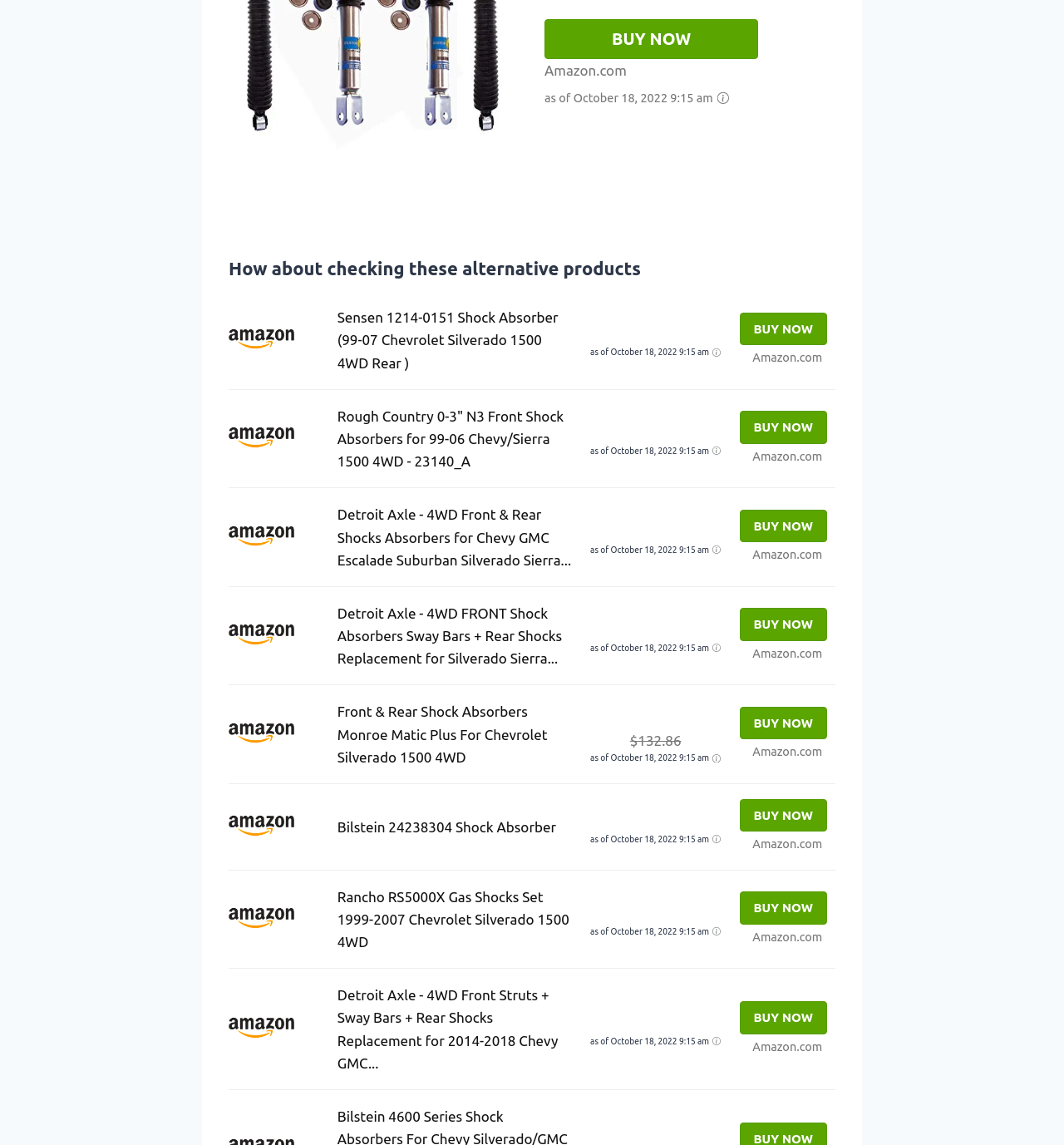Can you find the bounding box coordinates for the element to click on to achieve the instruction: "Click the 'PRODUCTS' link"?

None